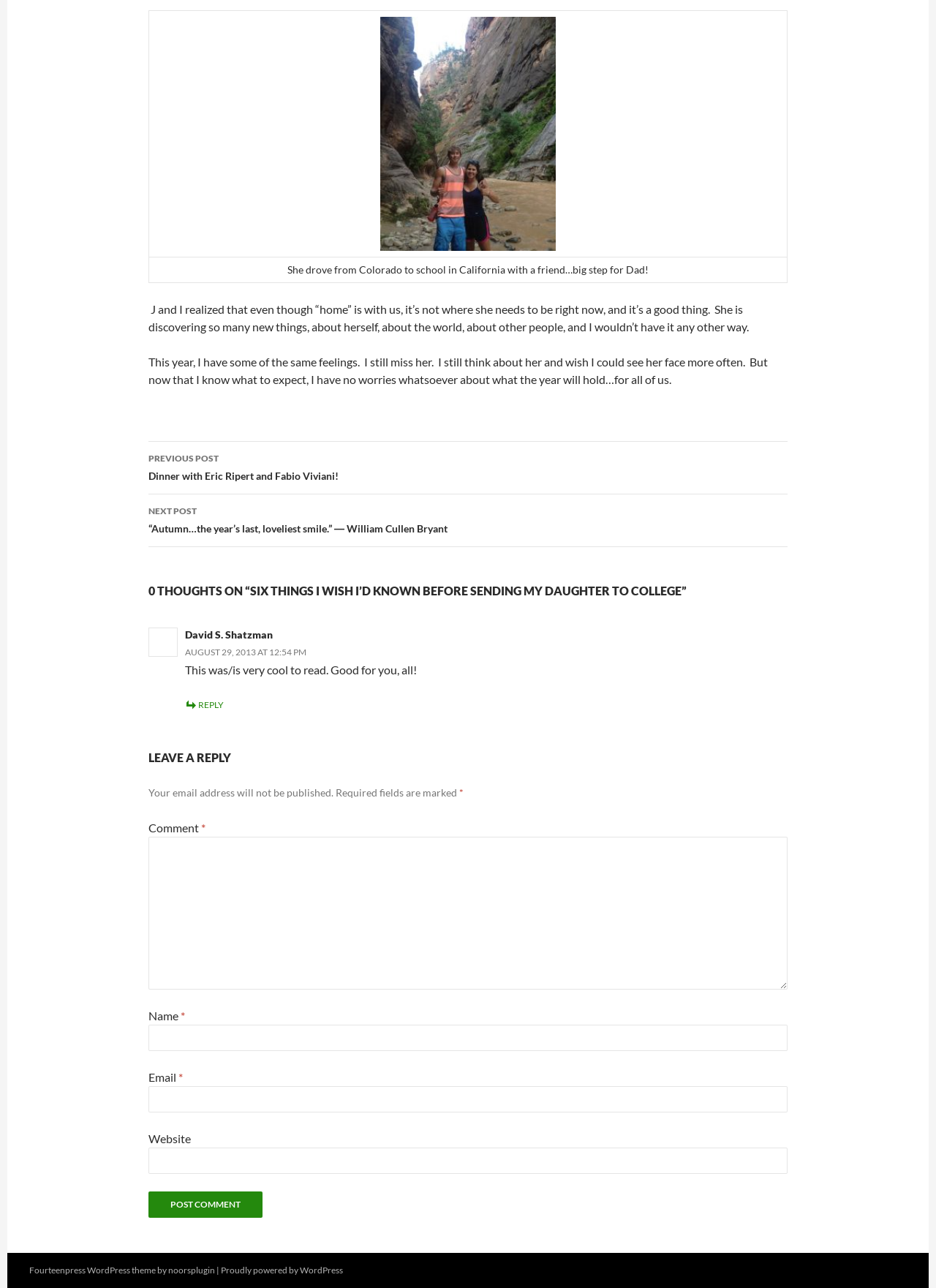What is the theme of the website?
Refer to the image and provide a concise answer in one word or phrase.

Personal blog